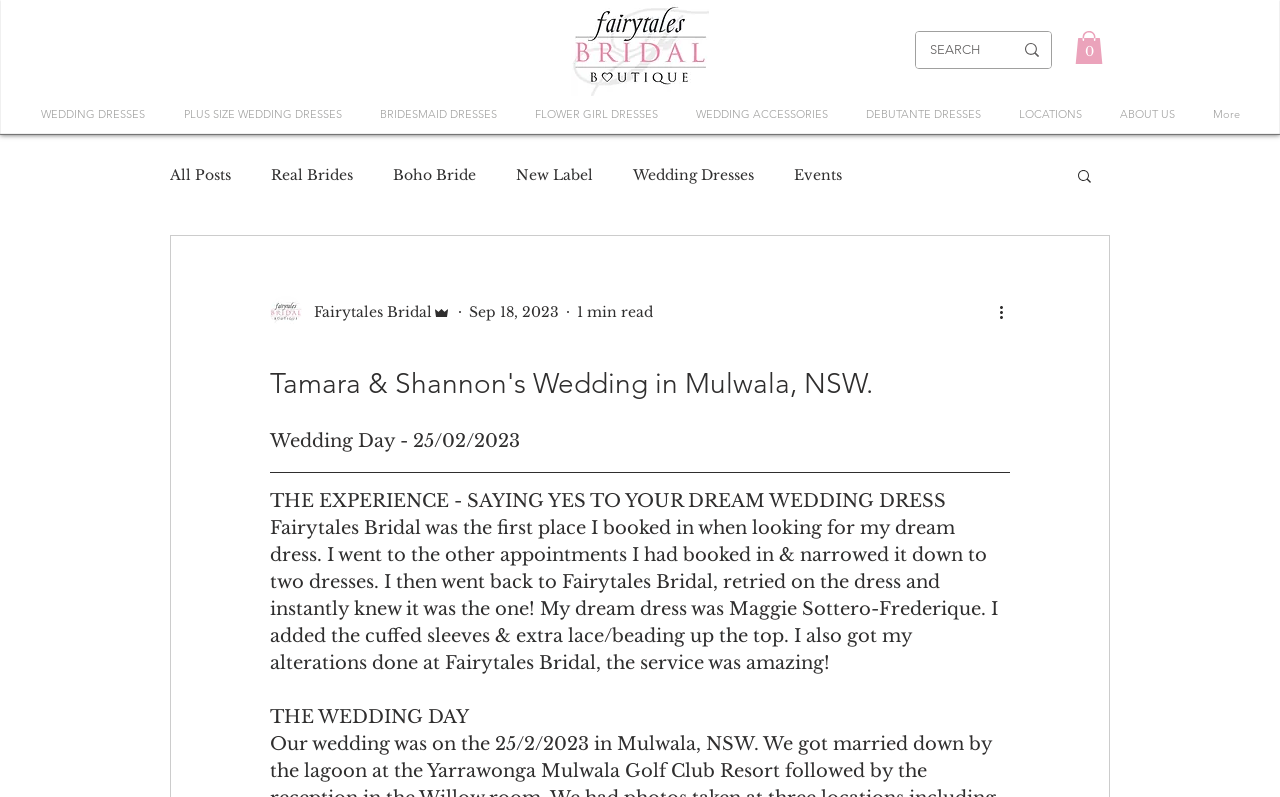What service did Fairytales Bridal provide besides selling wedding dresses?
Using the information from the image, give a concise answer in one word or a short phrase.

Alterations